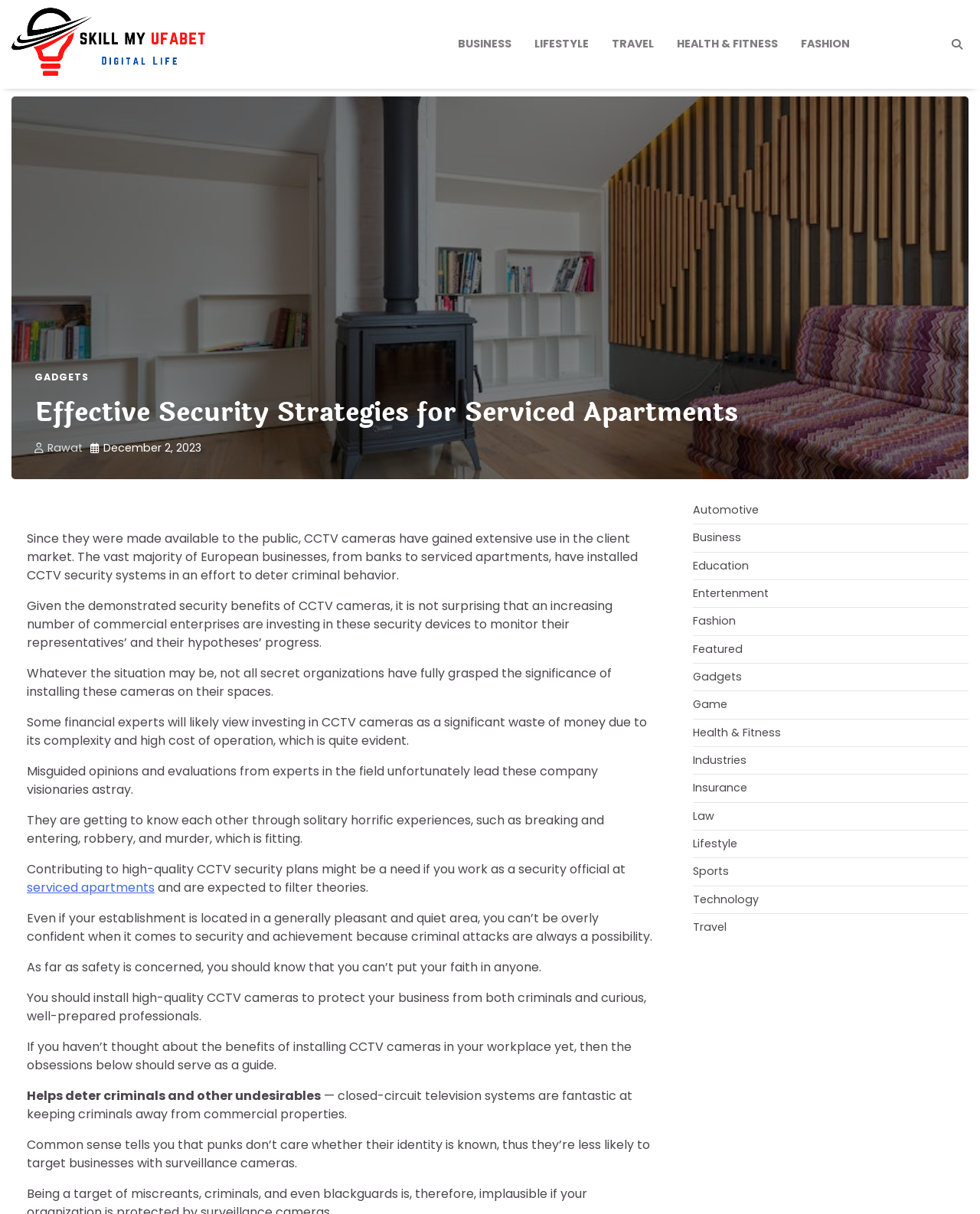Find the bounding box coordinates of the clickable area that will achieve the following instruction: "Explore the 'HEALTH & FITNESS' category".

[0.679, 0.02, 0.805, 0.053]